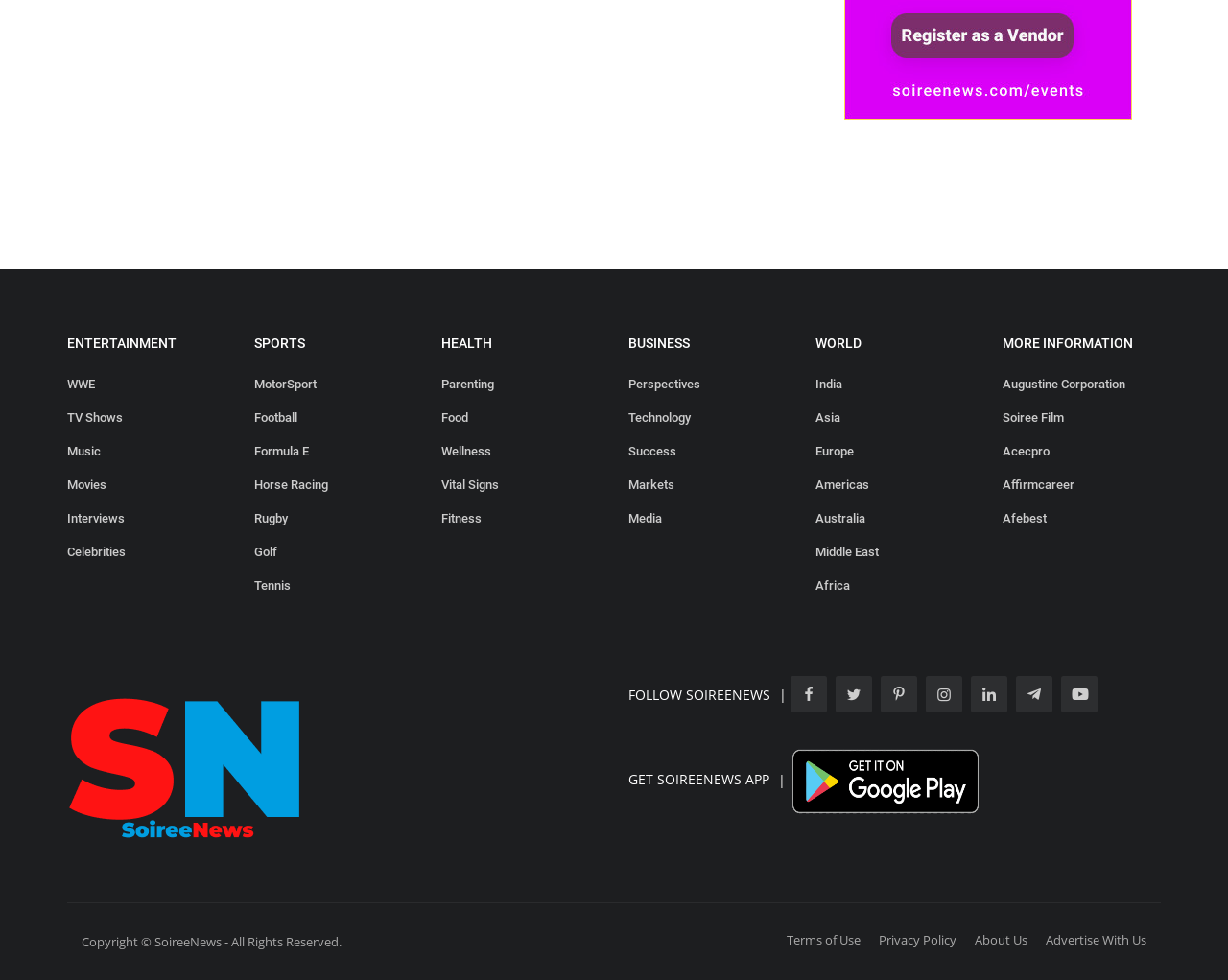Select the bounding box coordinates of the element I need to click to carry out the following instruction: "Follow SoireeNews".

[0.512, 0.699, 0.627, 0.718]